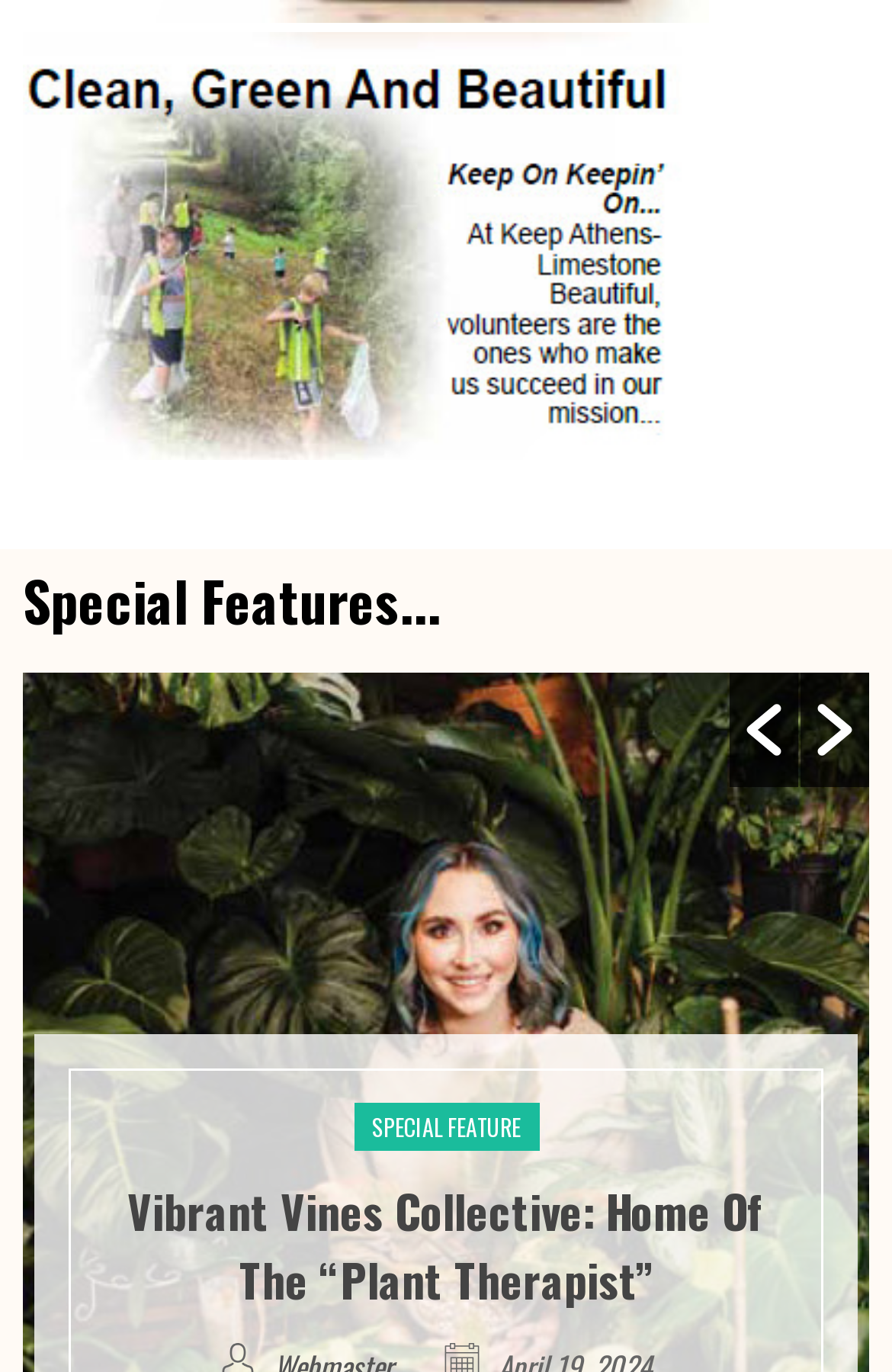How many buttons are on the page?
Look at the image and answer the question using a single word or phrase.

2